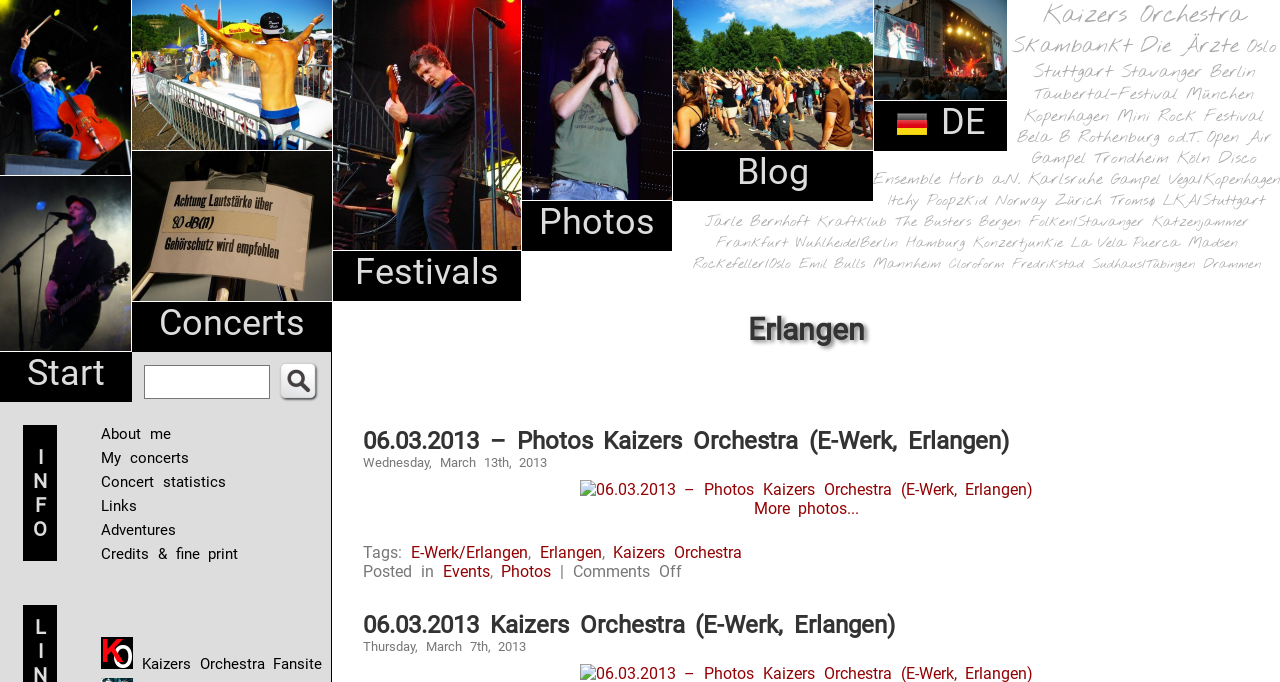What is the purpose of the textbox?
Using the screenshot, give a one-word or short phrase answer.

Search